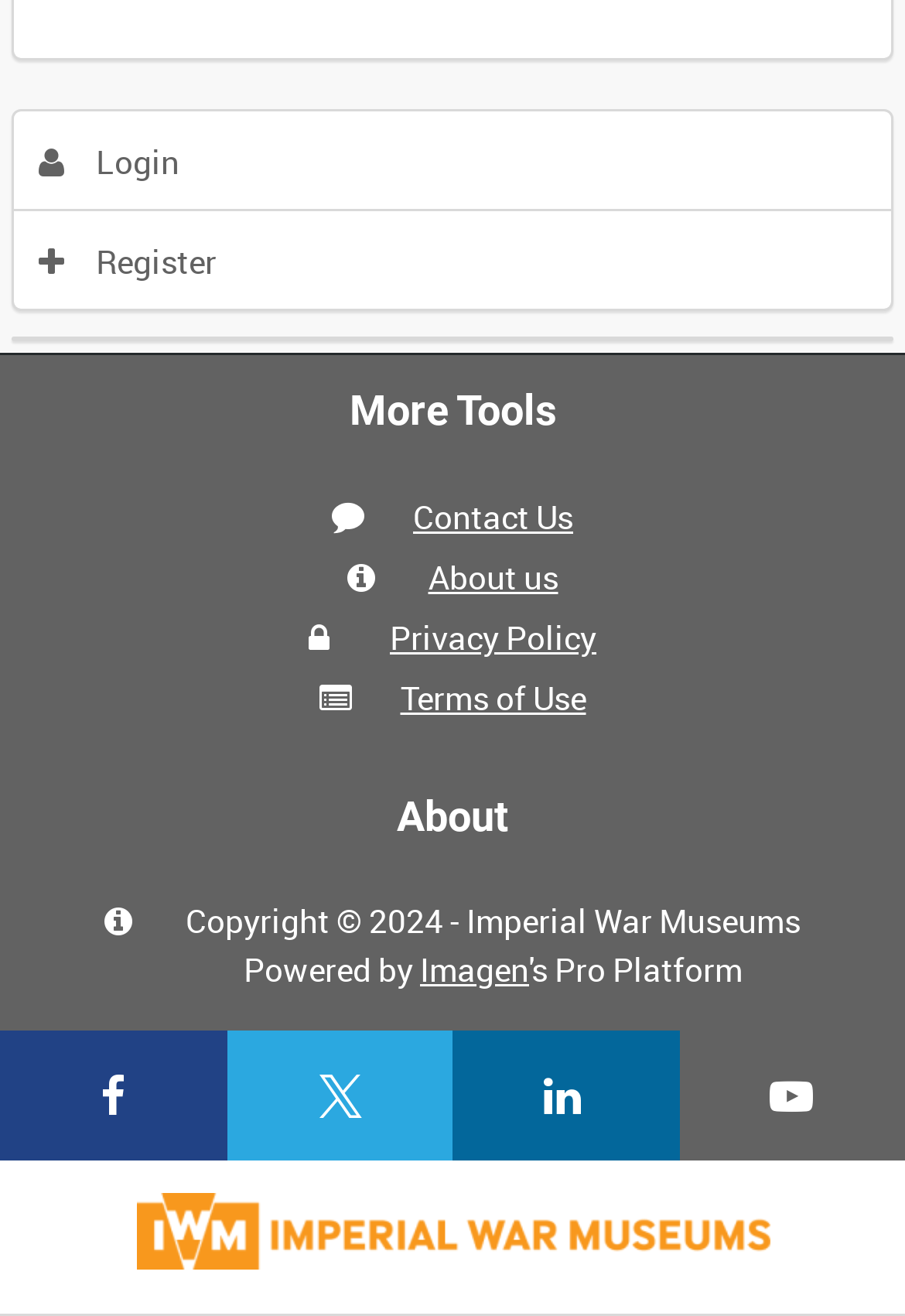Identify the bounding box coordinates of the part that should be clicked to carry out this instruction: "Visit About us page".

[0.473, 0.421, 0.617, 0.455]